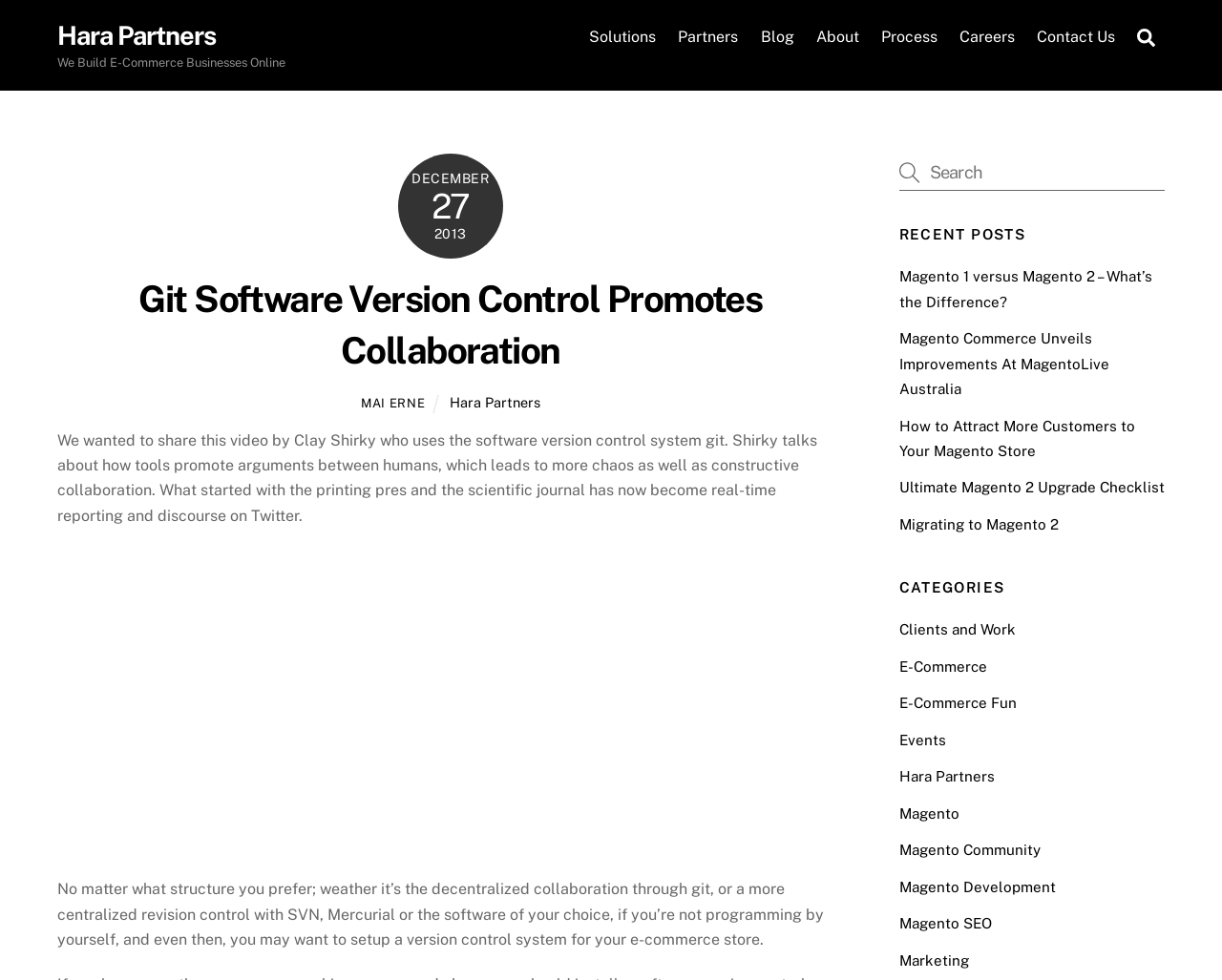Answer this question in one word or a short phrase: What is the topic of the video?

Git software version control